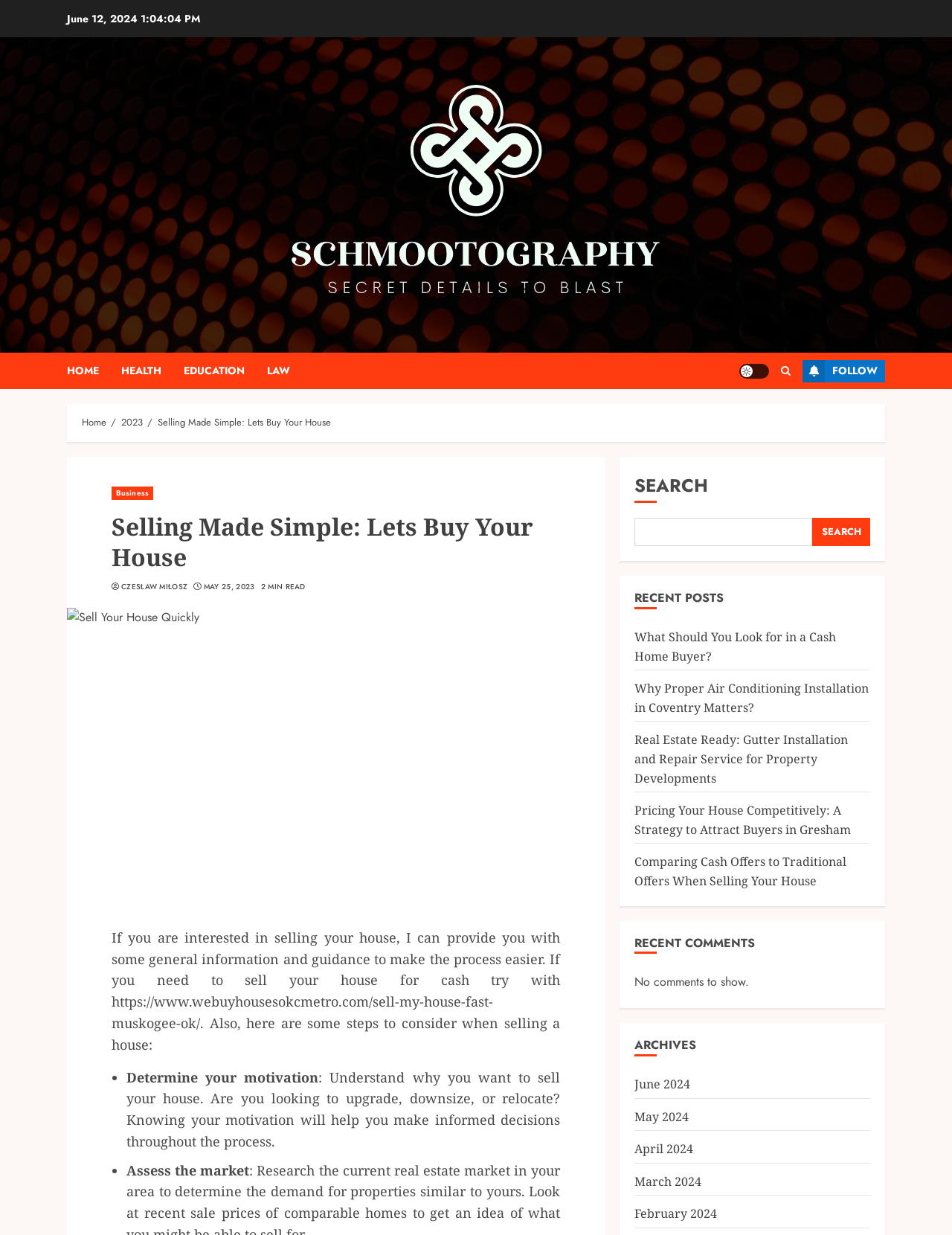Predict the bounding box coordinates of the area that should be clicked to accomplish the following instruction: "Click on the 'What Should You Look for in a Cash Home Buyer?' link". The bounding box coordinates should consist of four float numbers between 0 and 1, i.e., [left, top, right, bottom].

[0.667, 0.509, 0.878, 0.538]